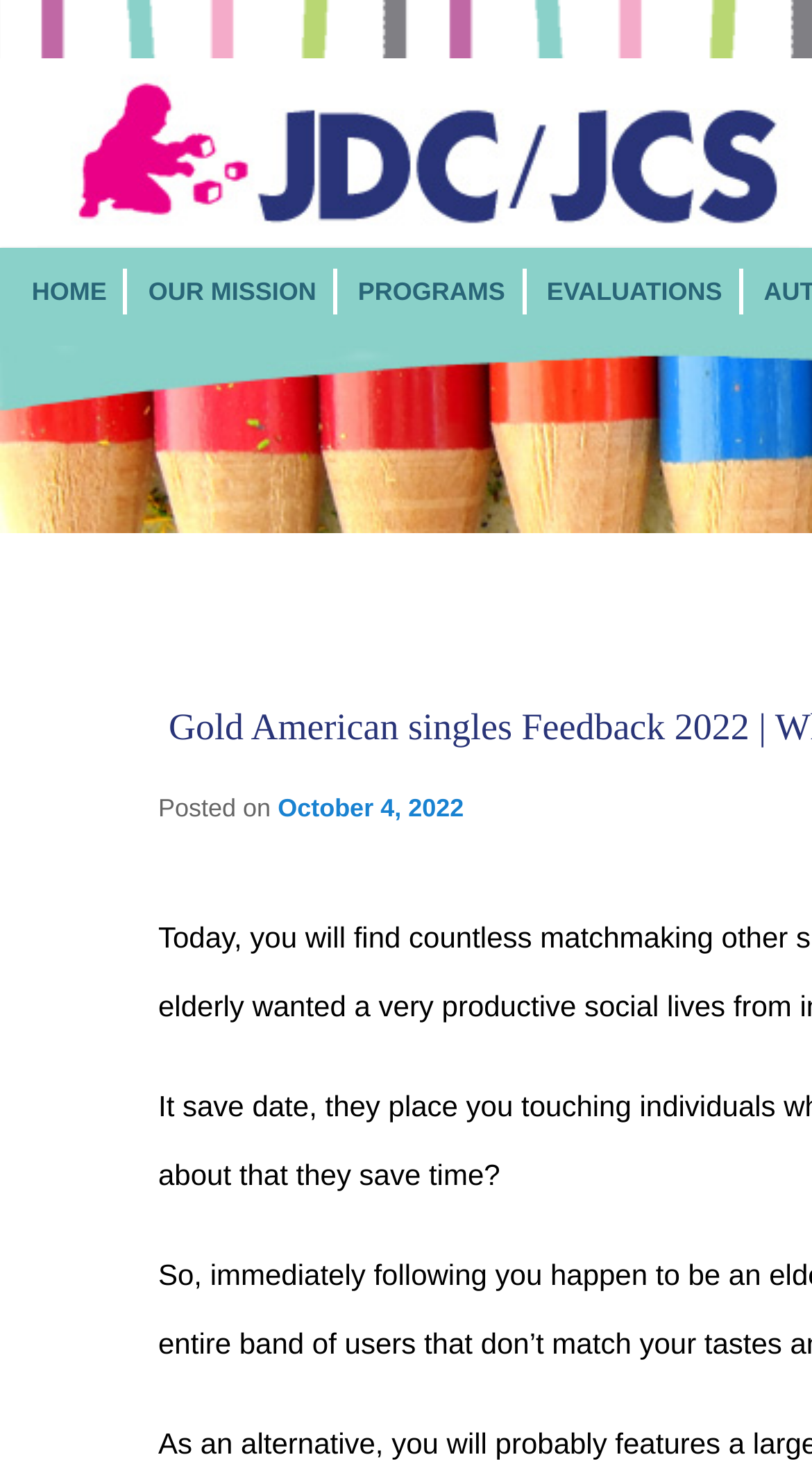Answer the question below using just one word or a short phrase: 
What is the name of the organization?

Jackson Child Development